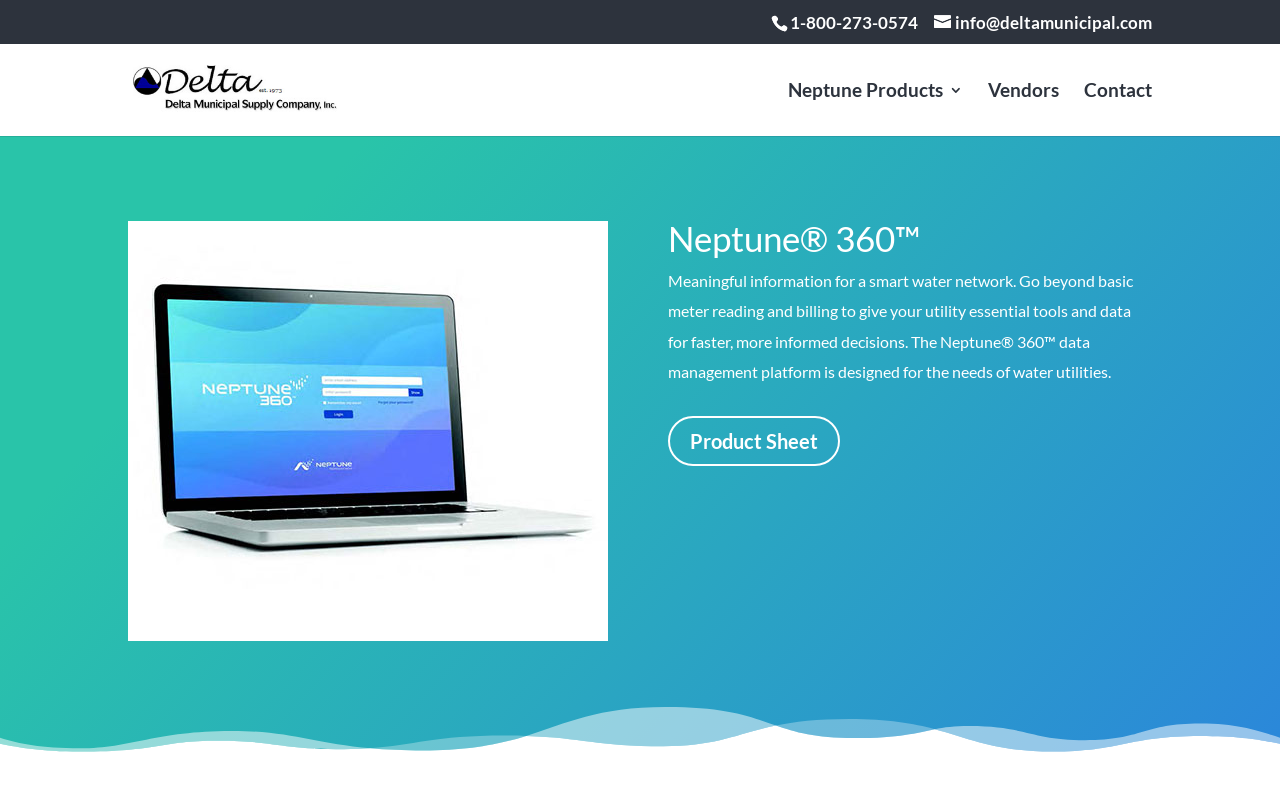Please give a succinct answer to the question in one word or phrase:
What is the phone number for customer support?

1-800-273-0574